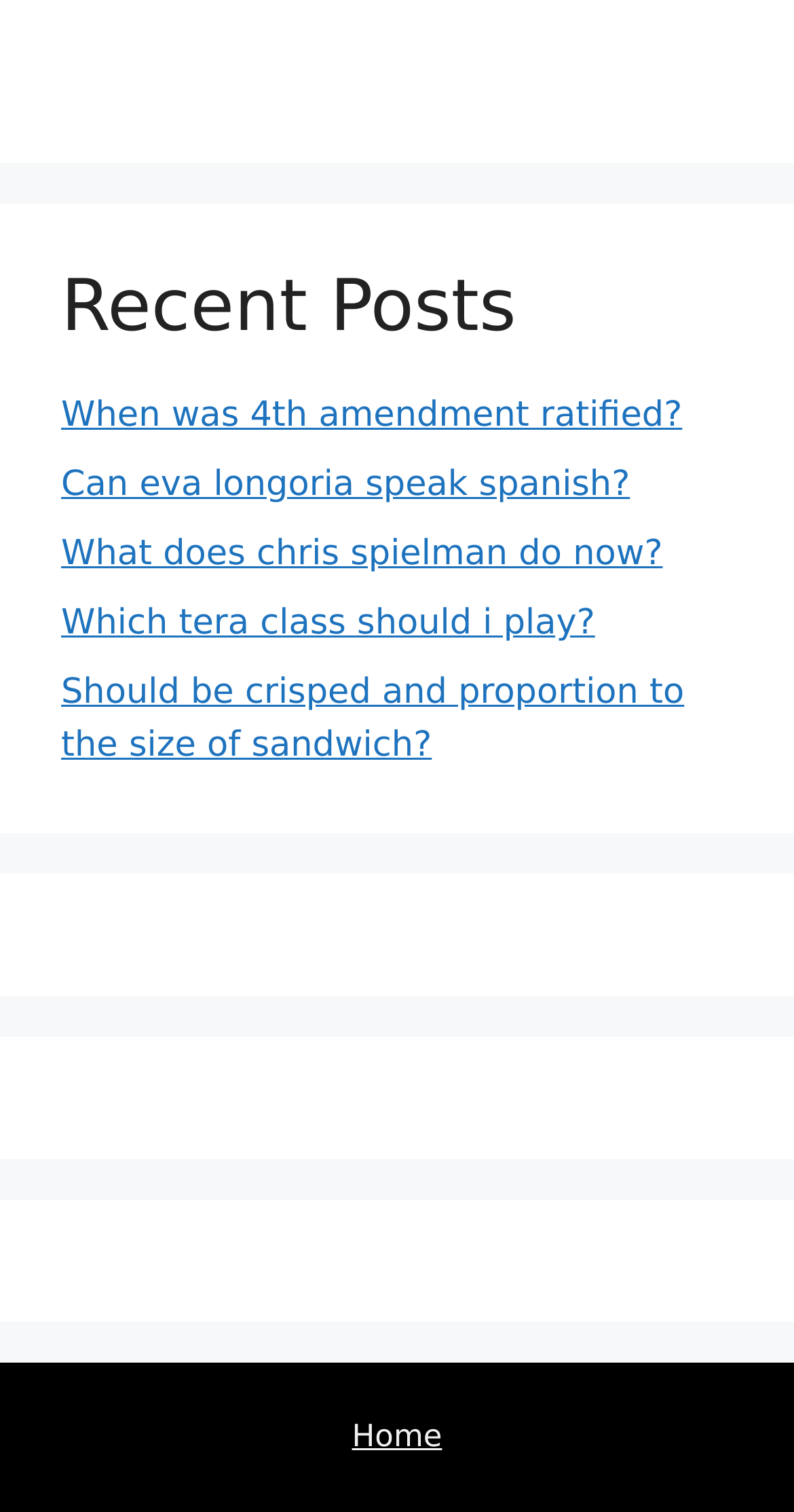What is the category of the posts?
Look at the image and respond with a one-word or short-phrase answer.

Recent Posts